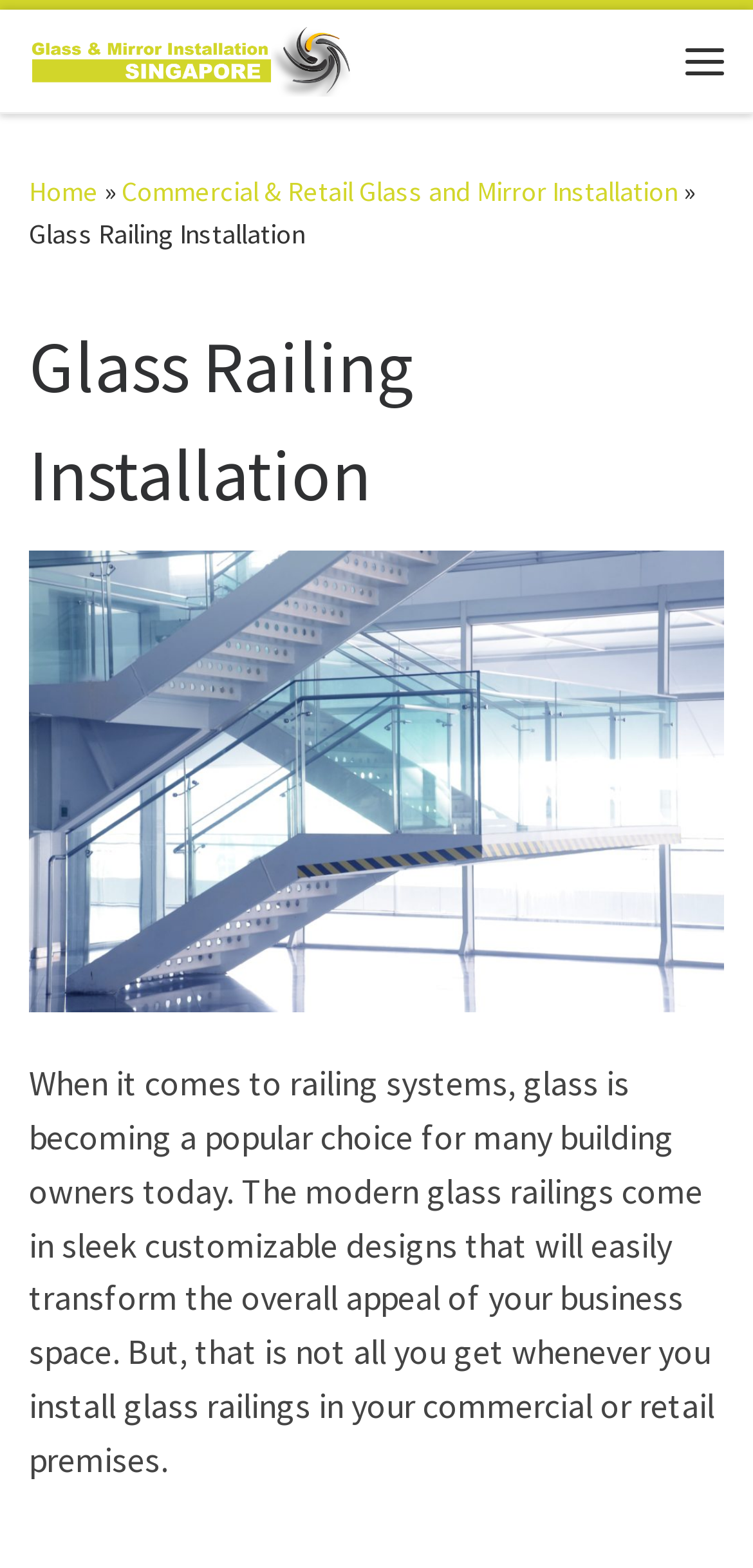What is the popular choice for building owners?
Please answer the question with a single word or phrase, referencing the image.

Glass